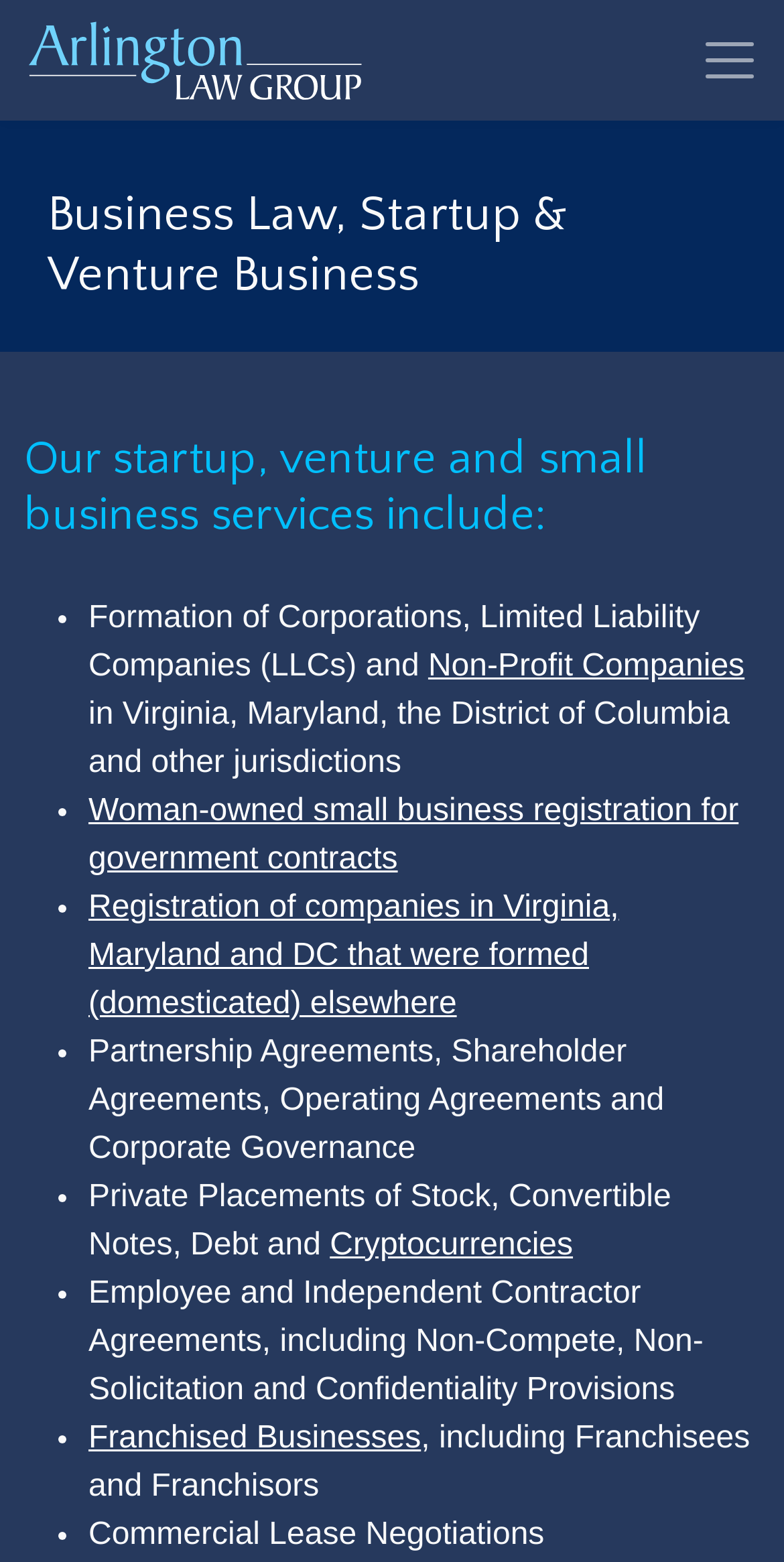What type of agreement is mentioned in the list of services?
Provide a short answer using one word or a brief phrase based on the image.

Partnership Agreements